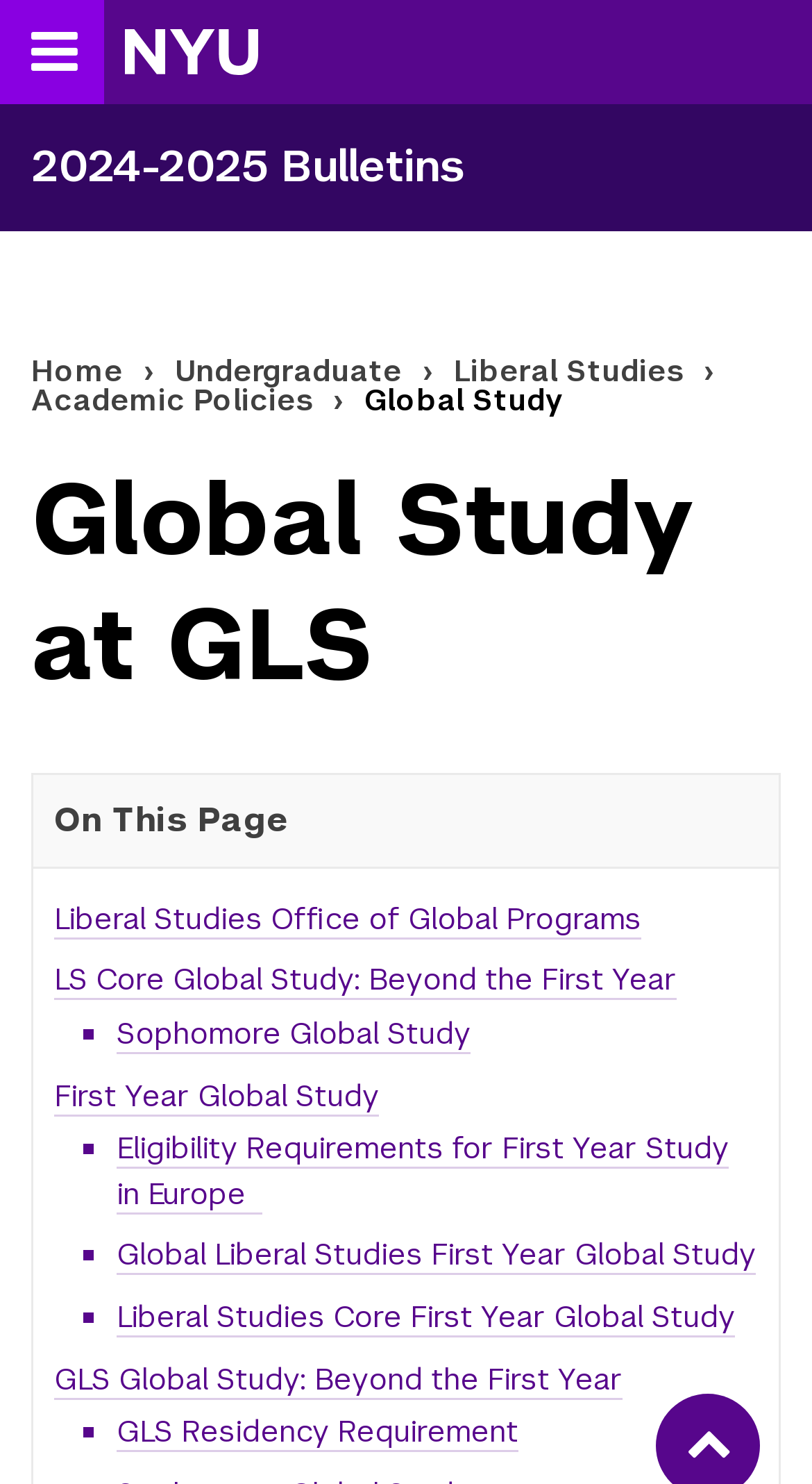How many list markers are there?
Can you provide a detailed and comprehensive answer to the question?

I counted the number of list markers (■) in the webpage, which are associated with the links 'Sophomore Global Study', 'Eligibility Requirements for First Year Study in Europe ', 'Global Liberal Studies First Year Global Study', 'Liberal Studies Core First Year Global Study', and 'GLS Residency Requirement'.